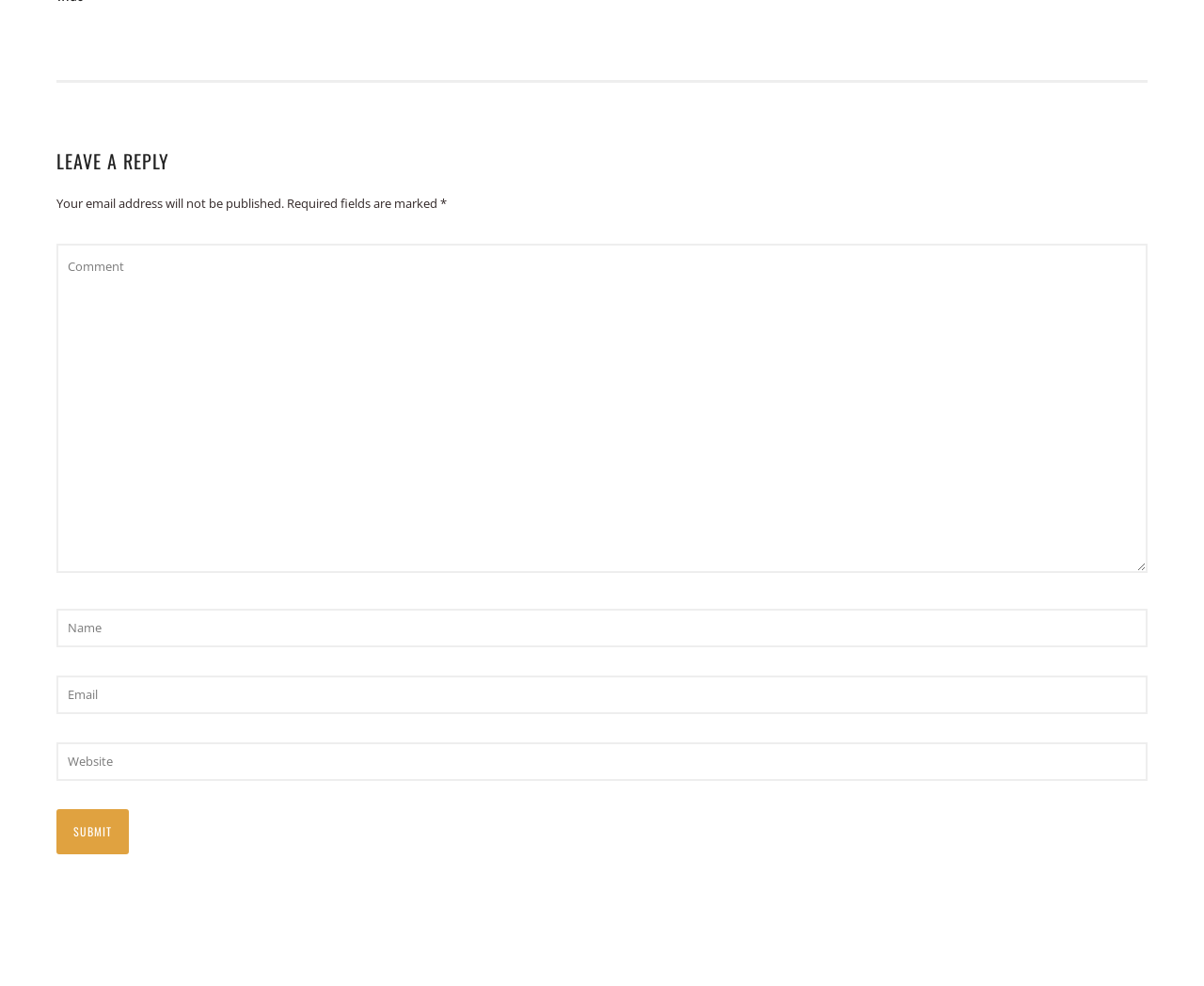Bounding box coordinates are given in the format (top-left x, top-left y, bottom-right x, bottom-right y). All values should be floating point numbers between 0 and 1. Provide the bounding box coordinate for the UI element described as: name="url" placeholder="Website"

[0.047, 0.753, 0.953, 0.792]